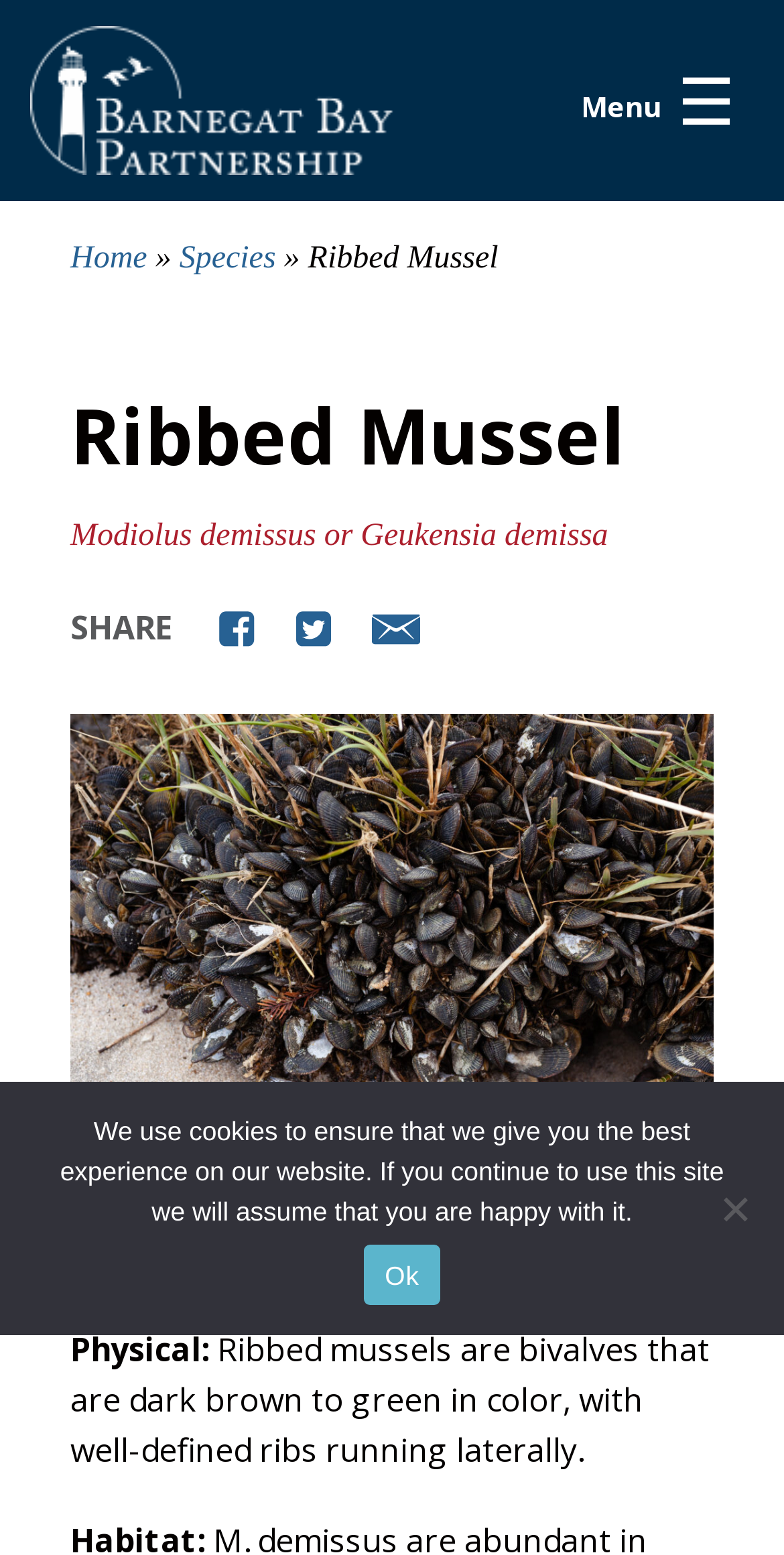Using the elements shown in the image, answer the question comprehensively: What is the name of the species?

The name of the species can be found in the header section of the webpage, where it is written as 'Ribbed Mussel' in a larger font size.